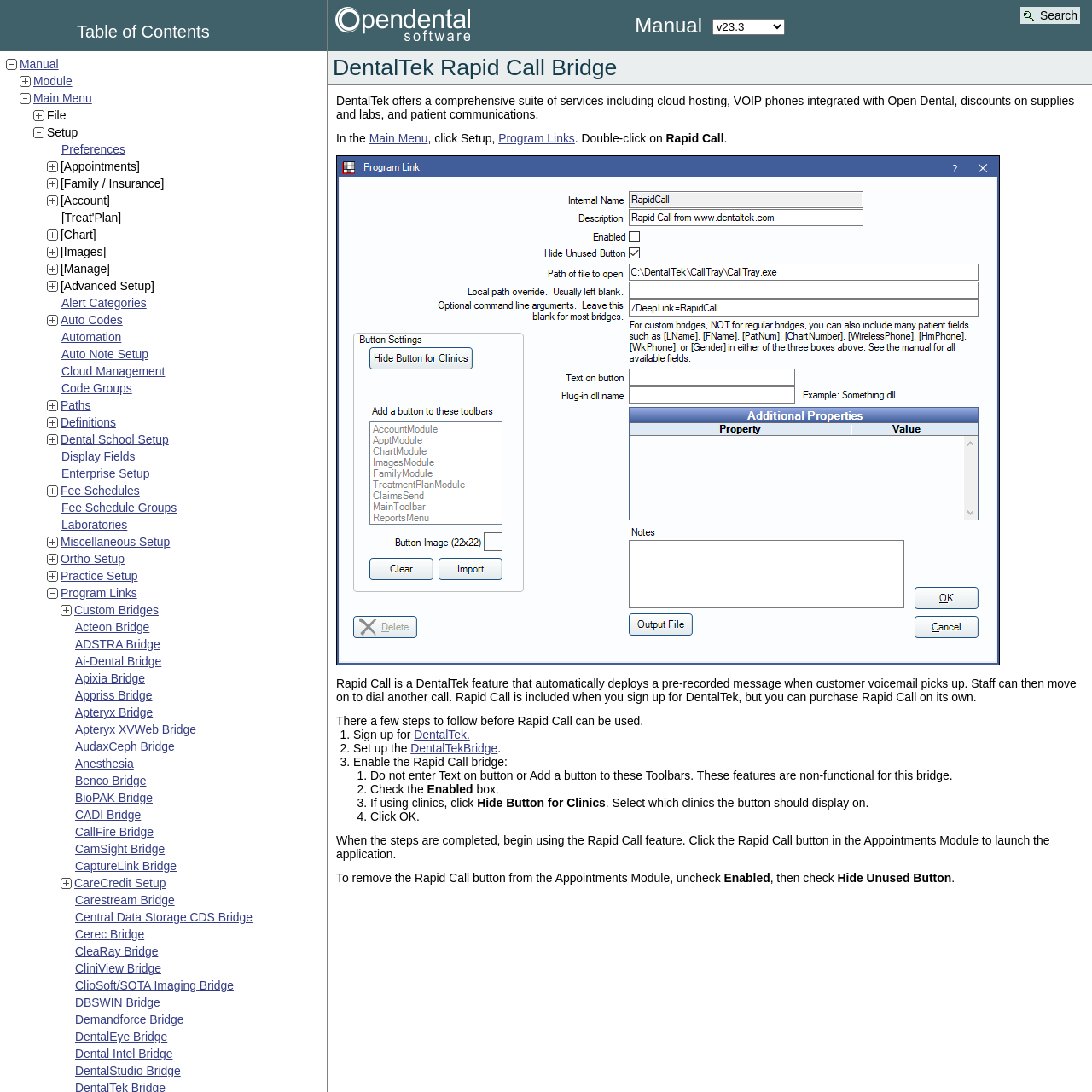What is the category of '[Appointments]'?
Look at the image and answer the question using a single word or phrase.

File